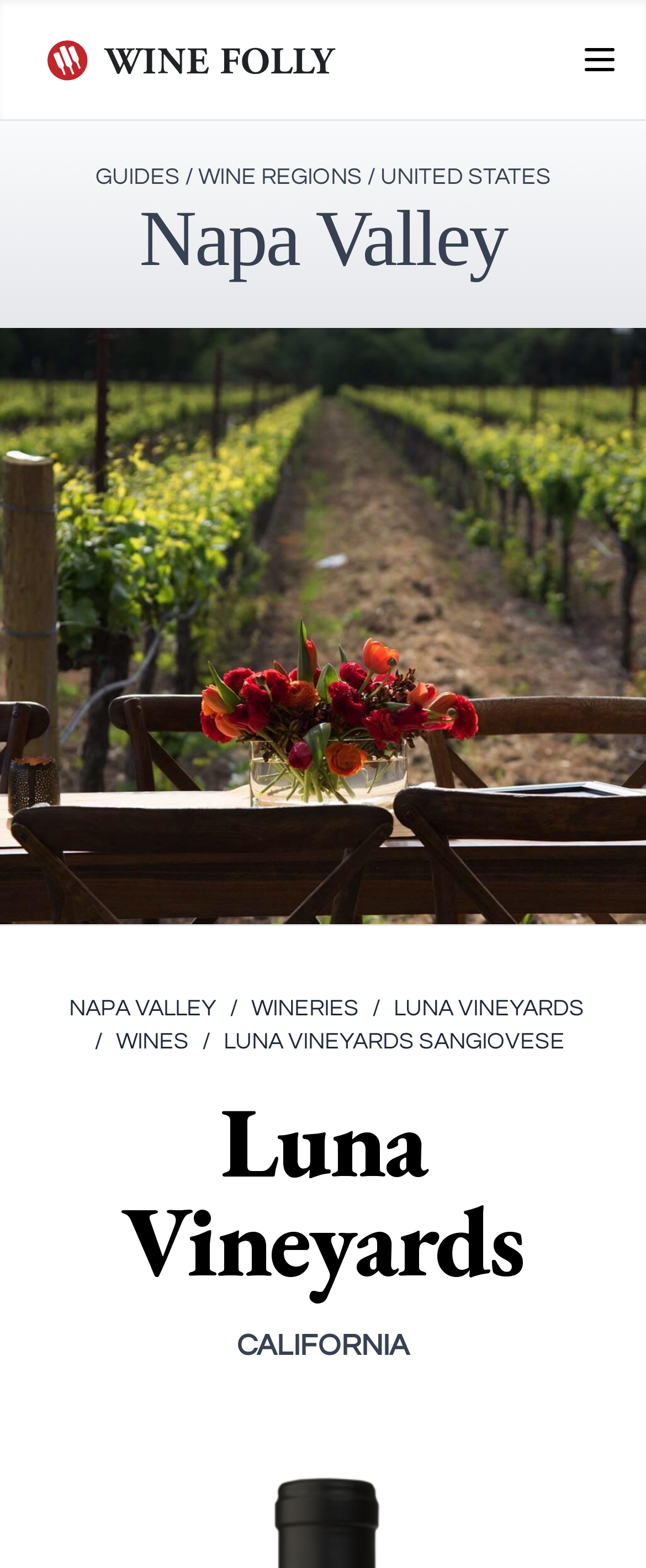Using the element description: "title="Share this post on Twitter!"", determine the bounding box coordinates for the specified UI element. The coordinates should be four float numbers between 0 and 1, [left, top, right, bottom].

None